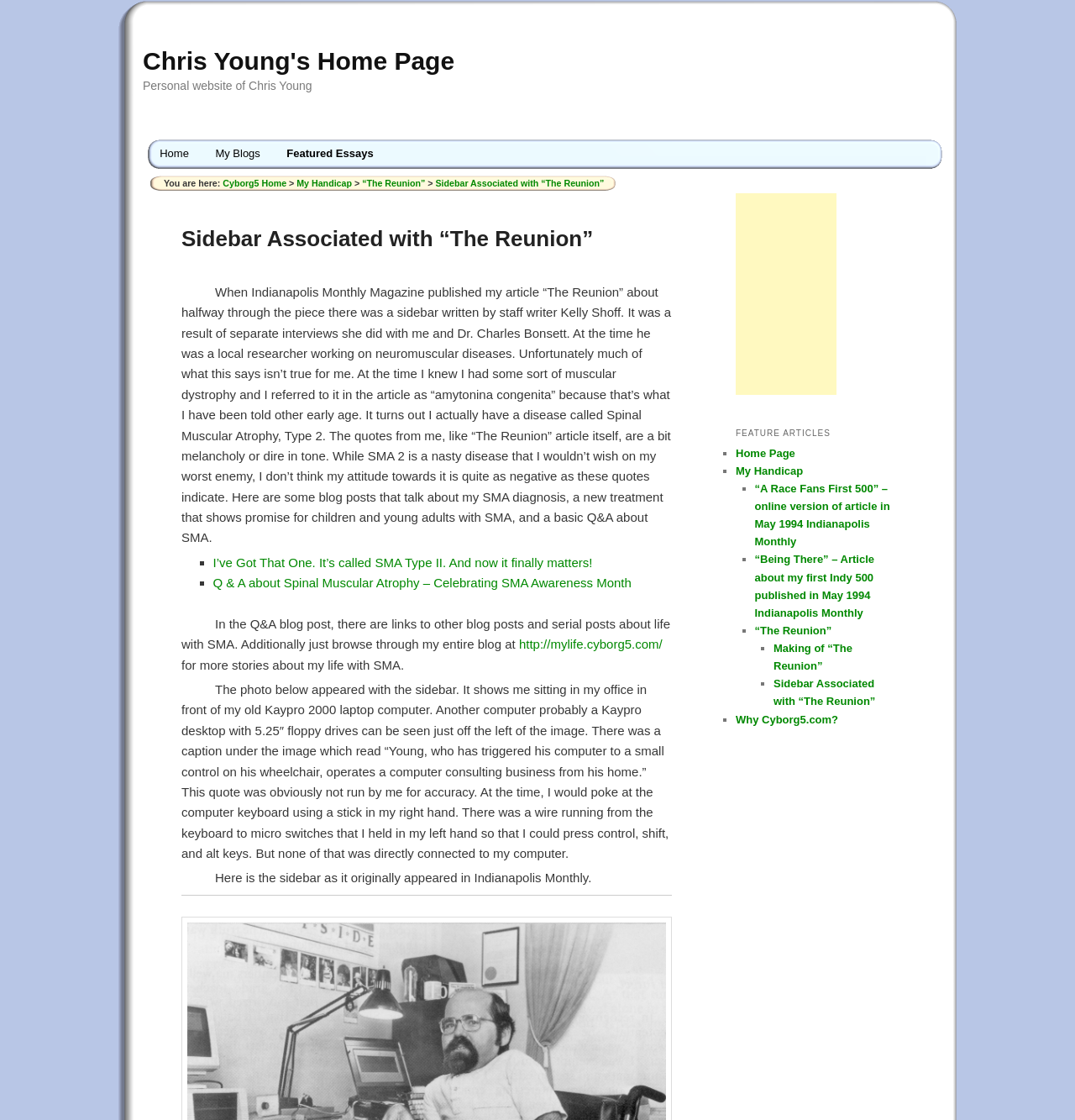Locate the bounding box coordinates of the element to click to perform the following action: 'check out 'I've Got That One. It's called SMA Type II. And now it finally matters!' blog post'. The coordinates should be given as four float values between 0 and 1, in the form of [left, top, right, bottom].

[0.198, 0.496, 0.551, 0.508]